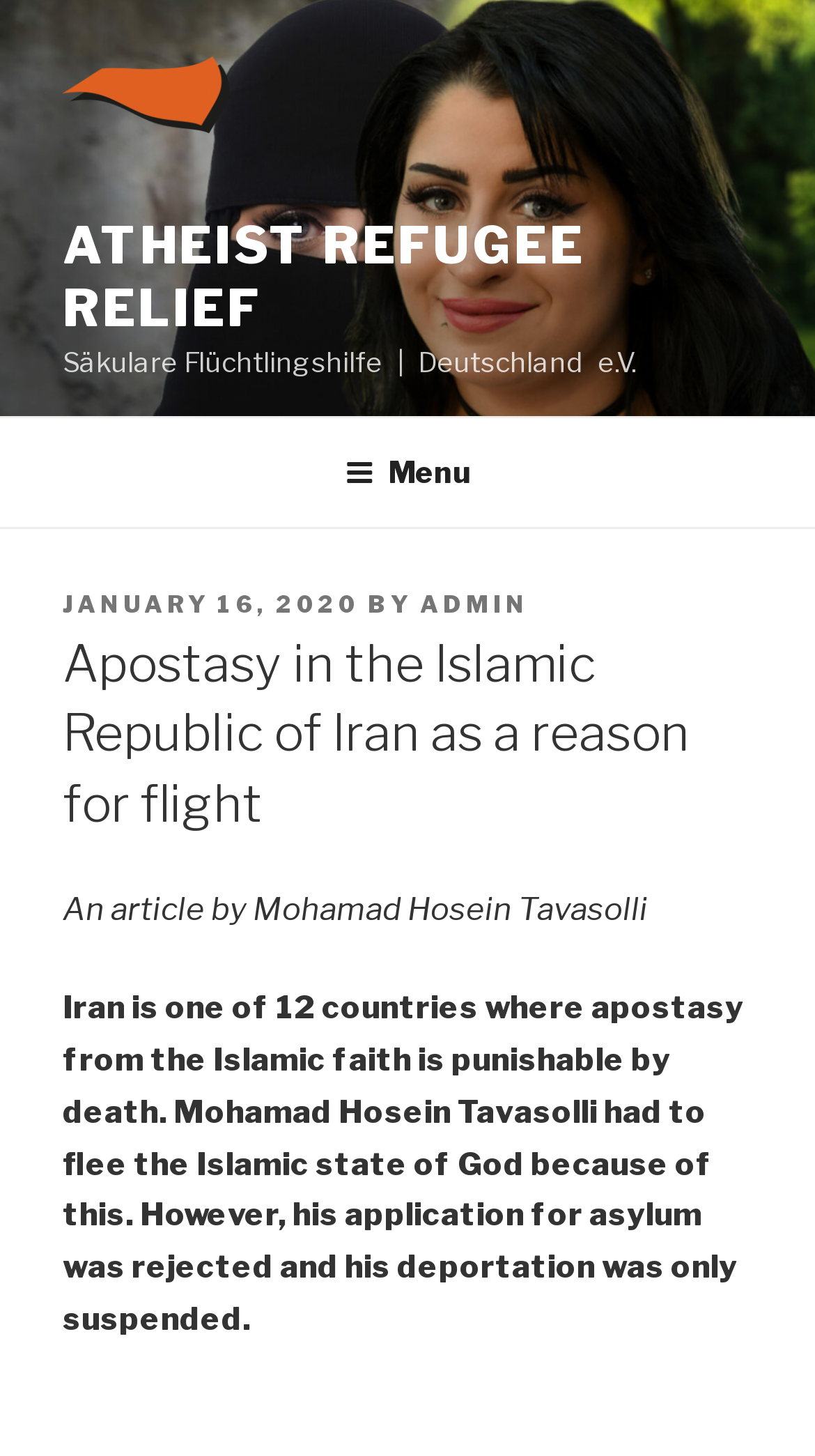Determine the bounding box coordinates in the format (top-left x, top-left y, bottom-right x, bottom-right y). Ensure all values are floating point numbers between 0 and 1. Identify the bounding box of the UI element described by: Atheist Refugee Relief

[0.077, 0.148, 0.717, 0.232]